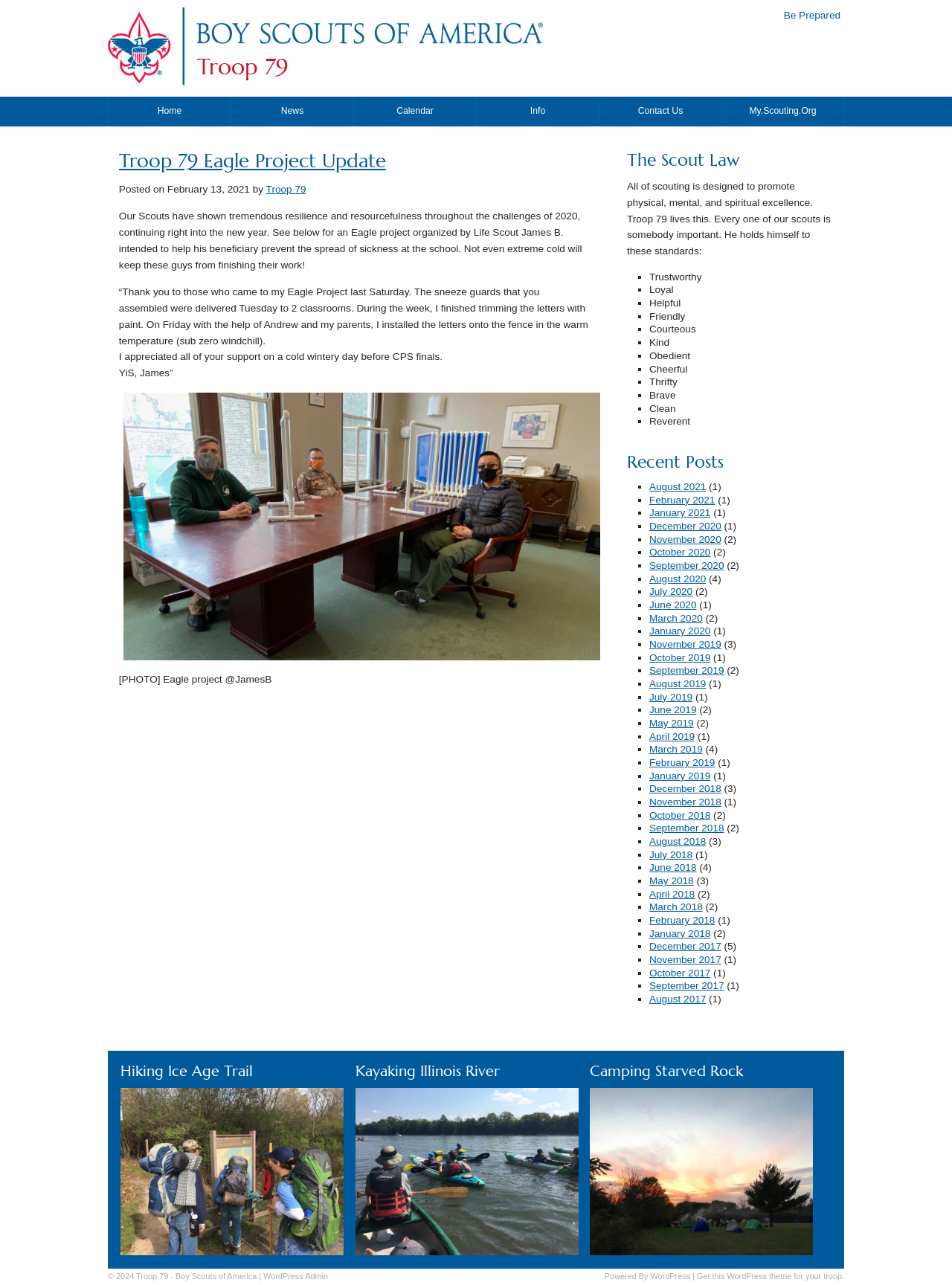Please give a concise answer to this question using a single word or phrase: 
What is the name of the scout who organized the Eagle project?

James B.